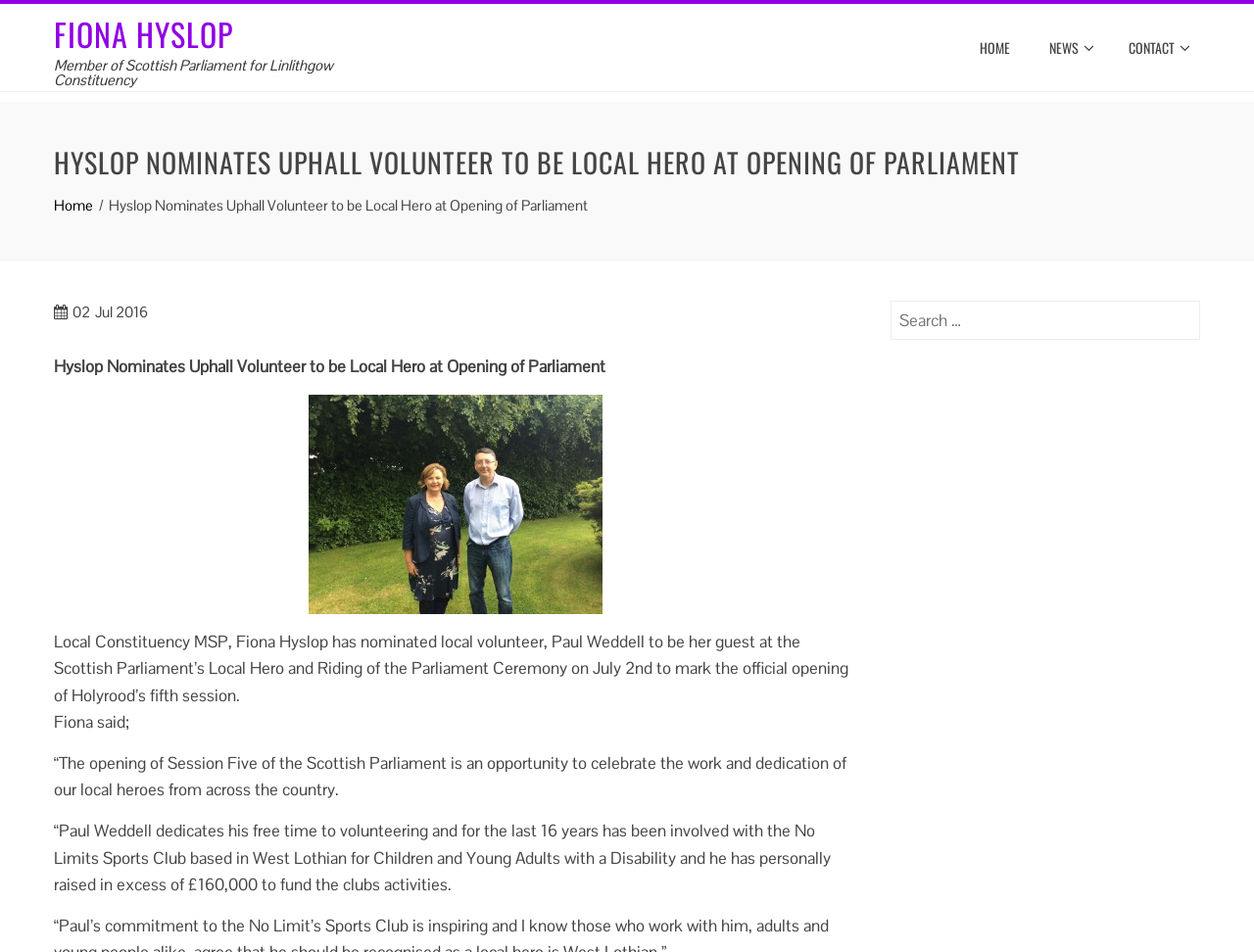What is the date of the Scottish Parliament’s Local Hero and Riding of the Parliament Ceremony?
With the help of the image, please provide a detailed response to the question.

The date of the Scottish Parliament’s Local Hero and Riding of the Parliament Ceremony can be found in the text '...on July 2nd to mark the official opening of Holyrood’s fifth session.' which suggests that the ceremony will take place on July 2nd.